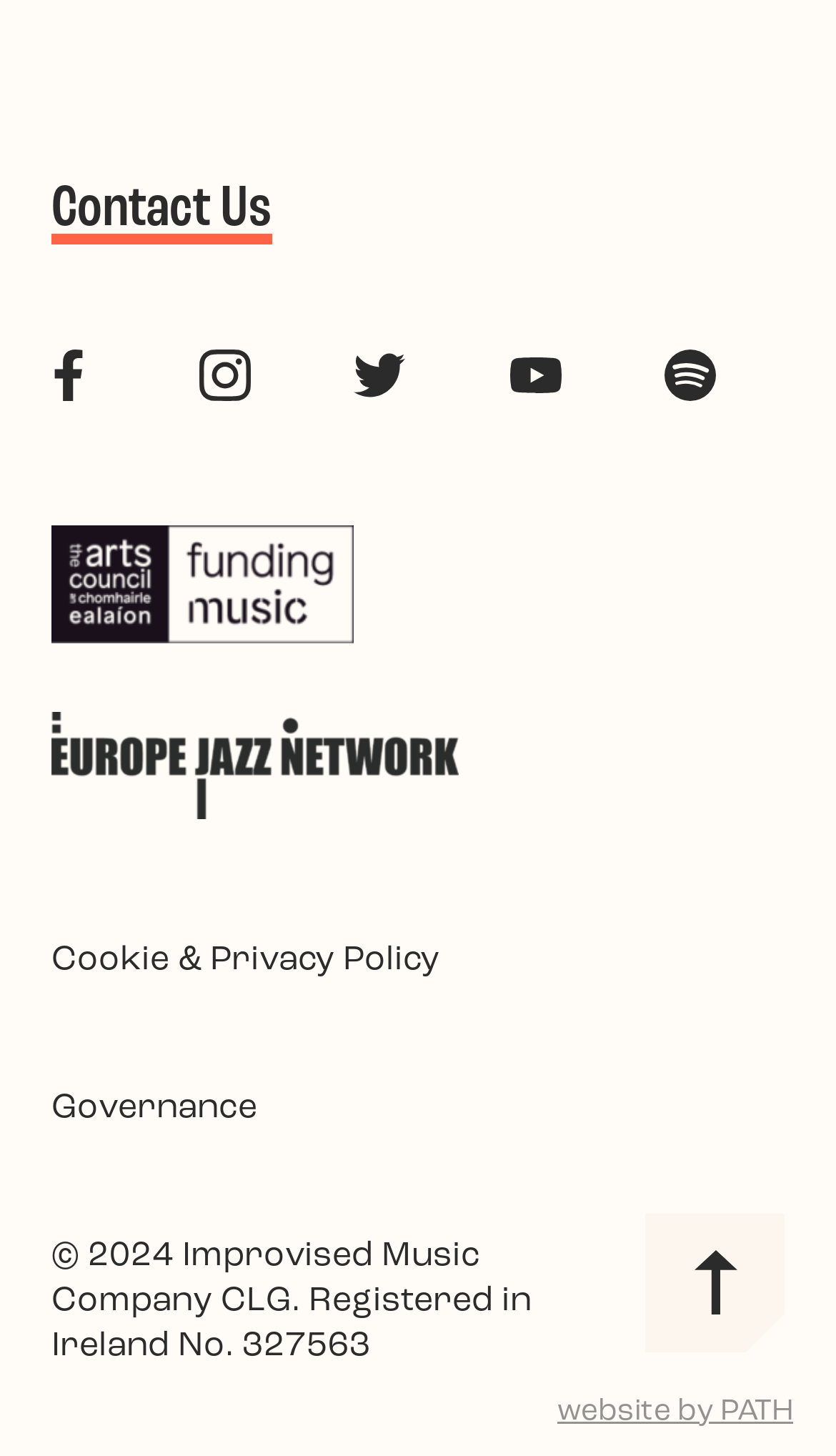Can you give a comprehensive explanation to the question given the content of the image?
What is the name of the company that designed the website?

I found this information at the bottom of the webpage, where it says 'website by PATH'.